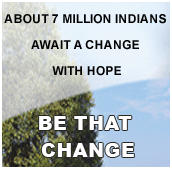Provide a thorough and detailed caption for the image.

The image features a poignant message emphasizing the need for social change in India. The text reads, "ABOUT 7 MILLION INDIANS AWAIT A CHANGE WITH HOPE," urging viewers to recognize the significant number of individuals longing for transformation in their lives. Below this, the phrase "BE THAT CHANGE" is prominently displayed, encouraging action and participation in creating positive change. The background conveys a hopeful atmosphere, possibly symbolizing the dawn of new opportunities, further enhancing the message of hope and empowerment for those who seek to make a difference.